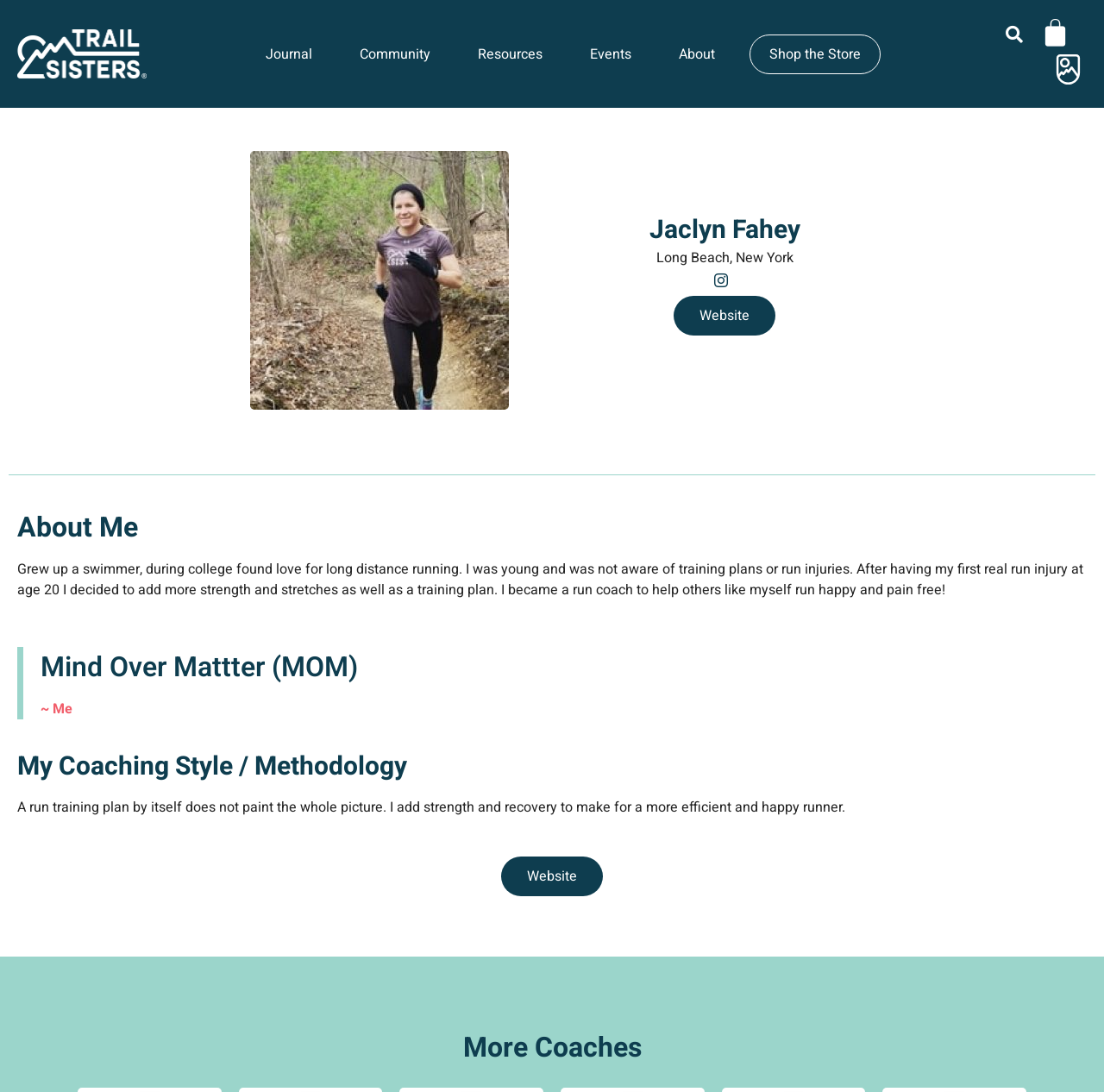Can you provide the bounding box coordinates for the element that should be clicked to implement the instruction: "Read About Me"?

[0.016, 0.471, 0.984, 0.496]